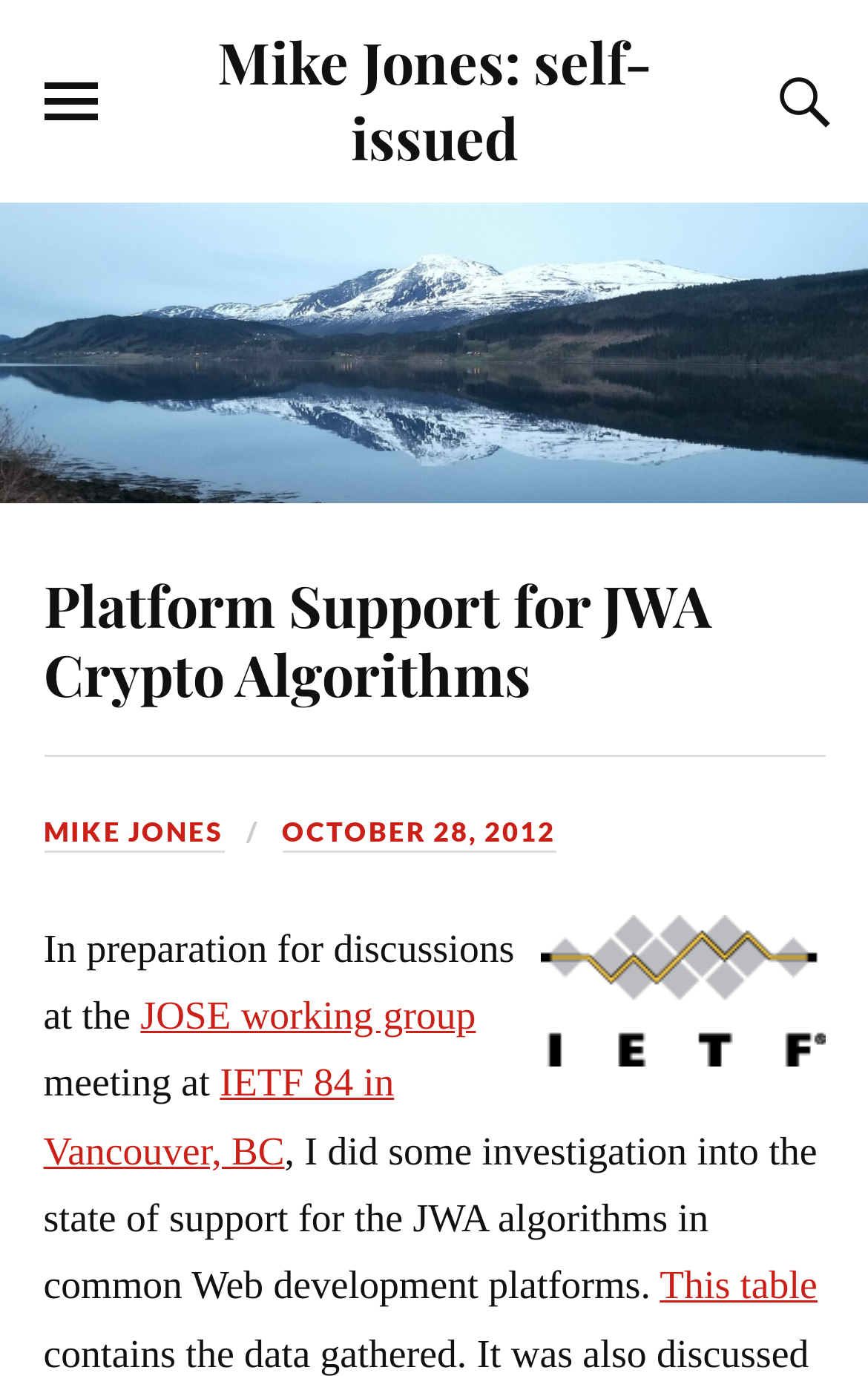Can you determine the bounding box coordinates of the area that needs to be clicked to fulfill the following instruction: "view the IETF 84 meeting page"?

[0.05, 0.771, 0.454, 0.852]